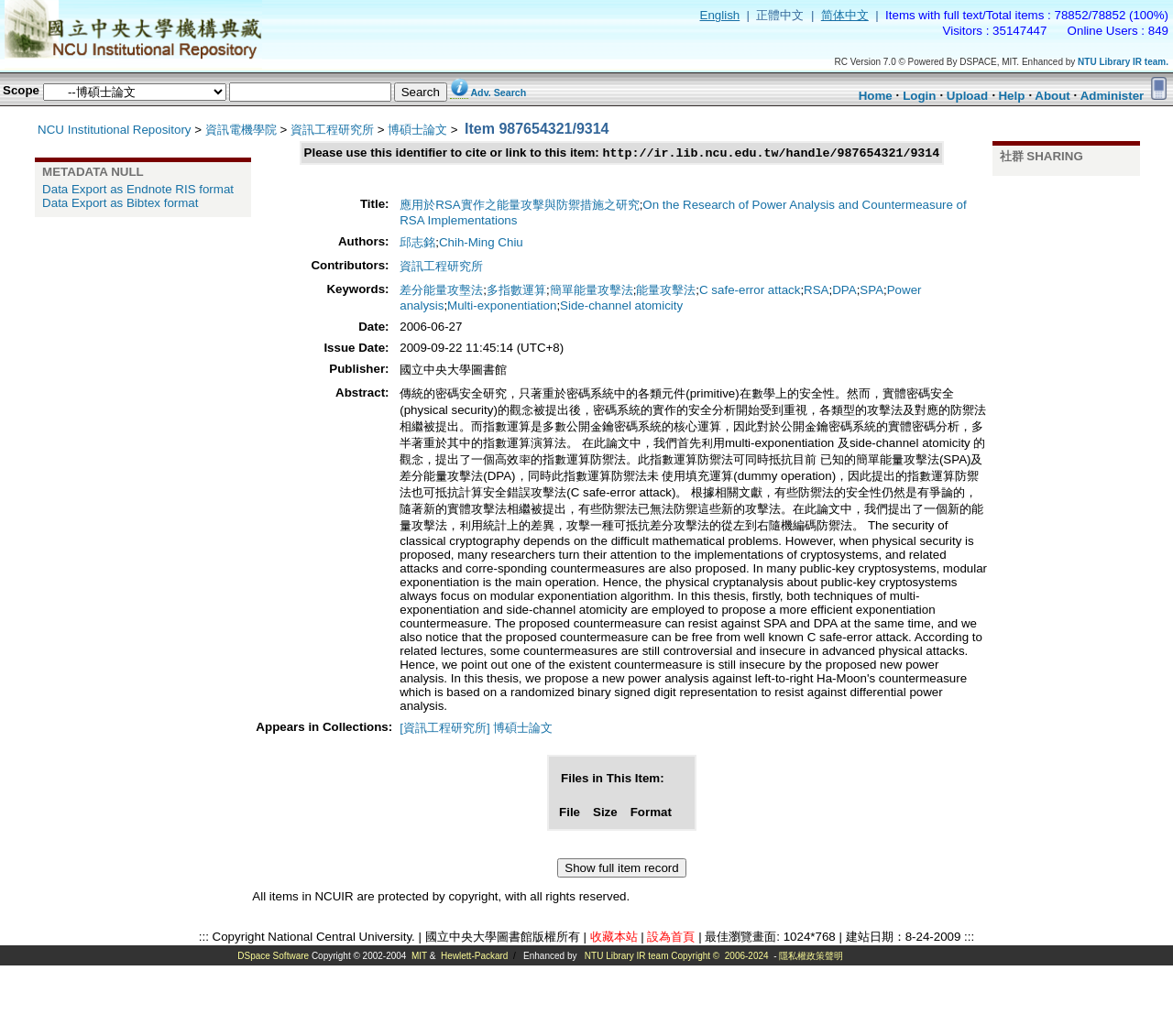What is the institution of the research paper's contributor?
Answer the question with a detailed and thorough explanation.

The institution of the research paper's contributor is 資訊工程研究所, which is the Institute of Information Engineering, as indicated by the 'Contributors' section of the webpage.